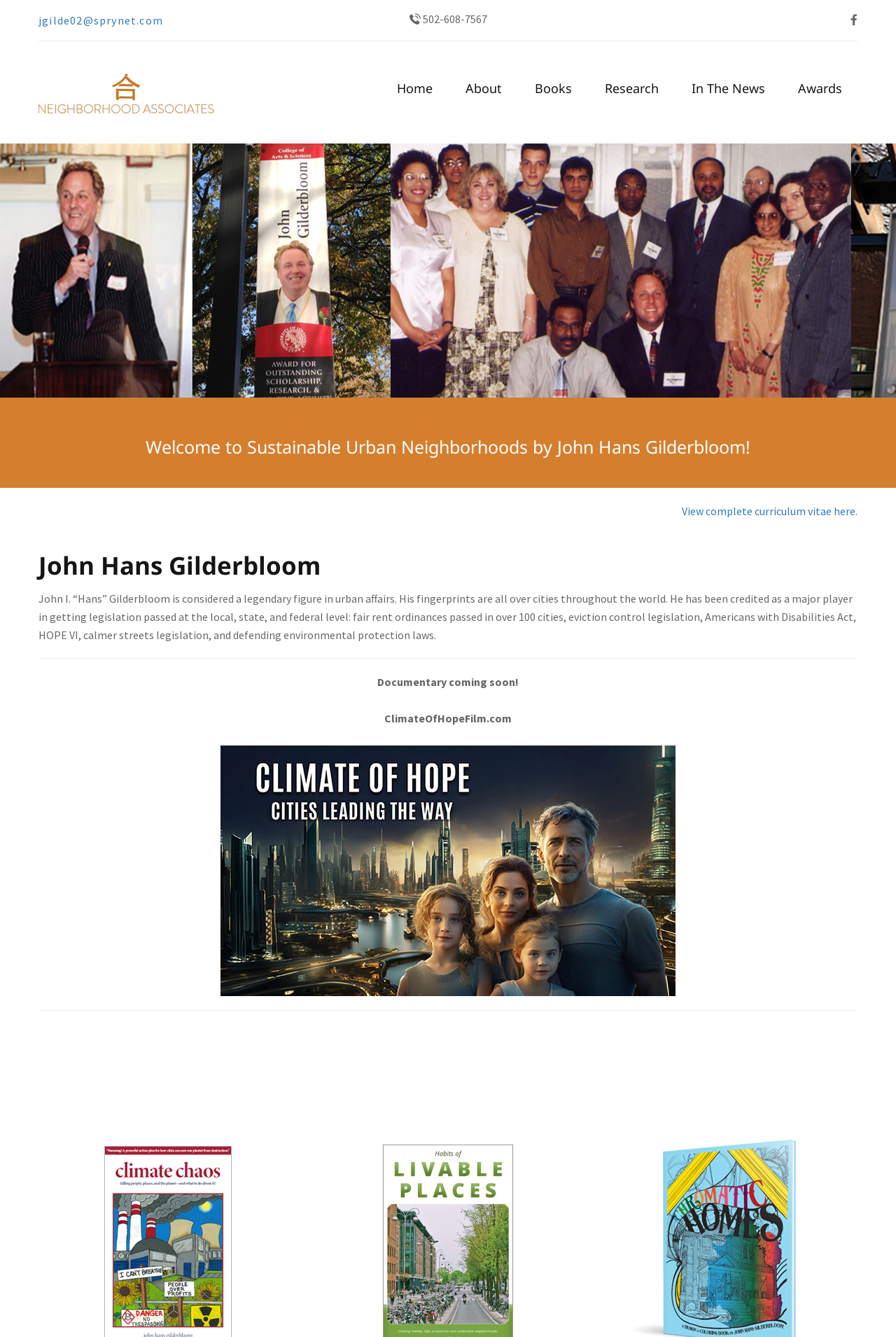Produce a meticulous description of the webpage.

The webpage is about Sustainable Urban Neighborhoods, with a focus on John Hans Gilderbloom, a renowned figure in urban affairs. At the top left, there is a logo image with a link, accompanied by a contact email and phone number. 

To the right of the logo, there is a navigation menu with links to different sections, including Home, About, Books, Research, In The News, and Awards. 

Below the navigation menu, there is a heading that welcomes visitors to Sustainable Urban Neighborhoods, followed by another heading with John Hans Gilderbloom's name. 

A paragraph of text describes John Hans Gilderbloom's achievements and contributions to urban affairs, including his role in passing various legislation and defending environmental protection laws. 

Below this text, there is a horizontal separator, followed by an announcement about a documentary coming soon, with a link to ClimateOfHopeFilm.com. 

To the right of the announcement, there is an image related to the Climate of Hope Film. 

Another horizontal separator is located below the image, followed by a link to view John Hans Gilderbloom's complete curriculum vitae.